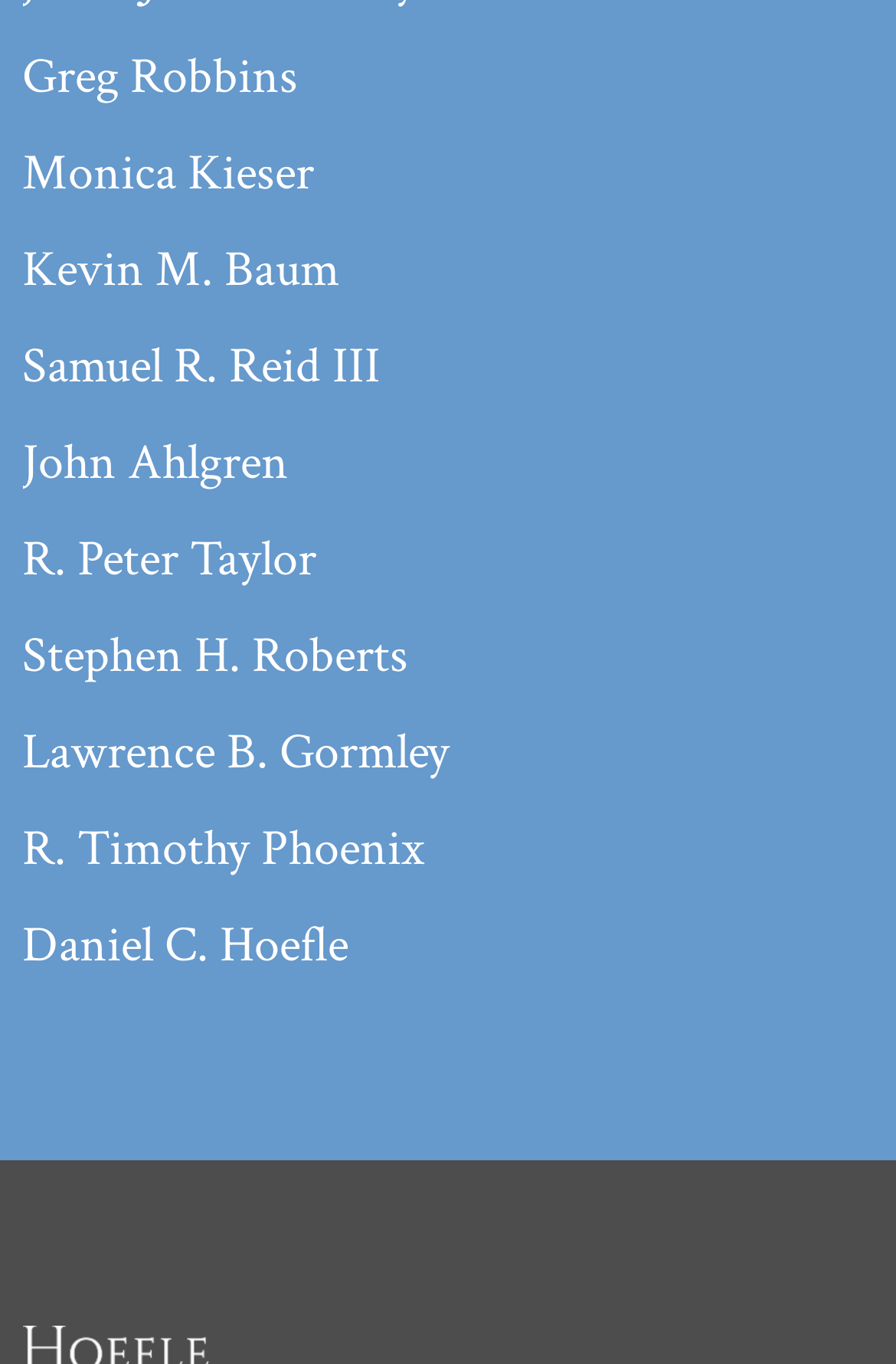Can you identify the bounding box coordinates of the clickable region needed to carry out this instruction: 'check Samuel R. Reid III's details'? The coordinates should be four float numbers within the range of 0 to 1, stated as [left, top, right, bottom].

[0.025, 0.234, 0.975, 0.305]